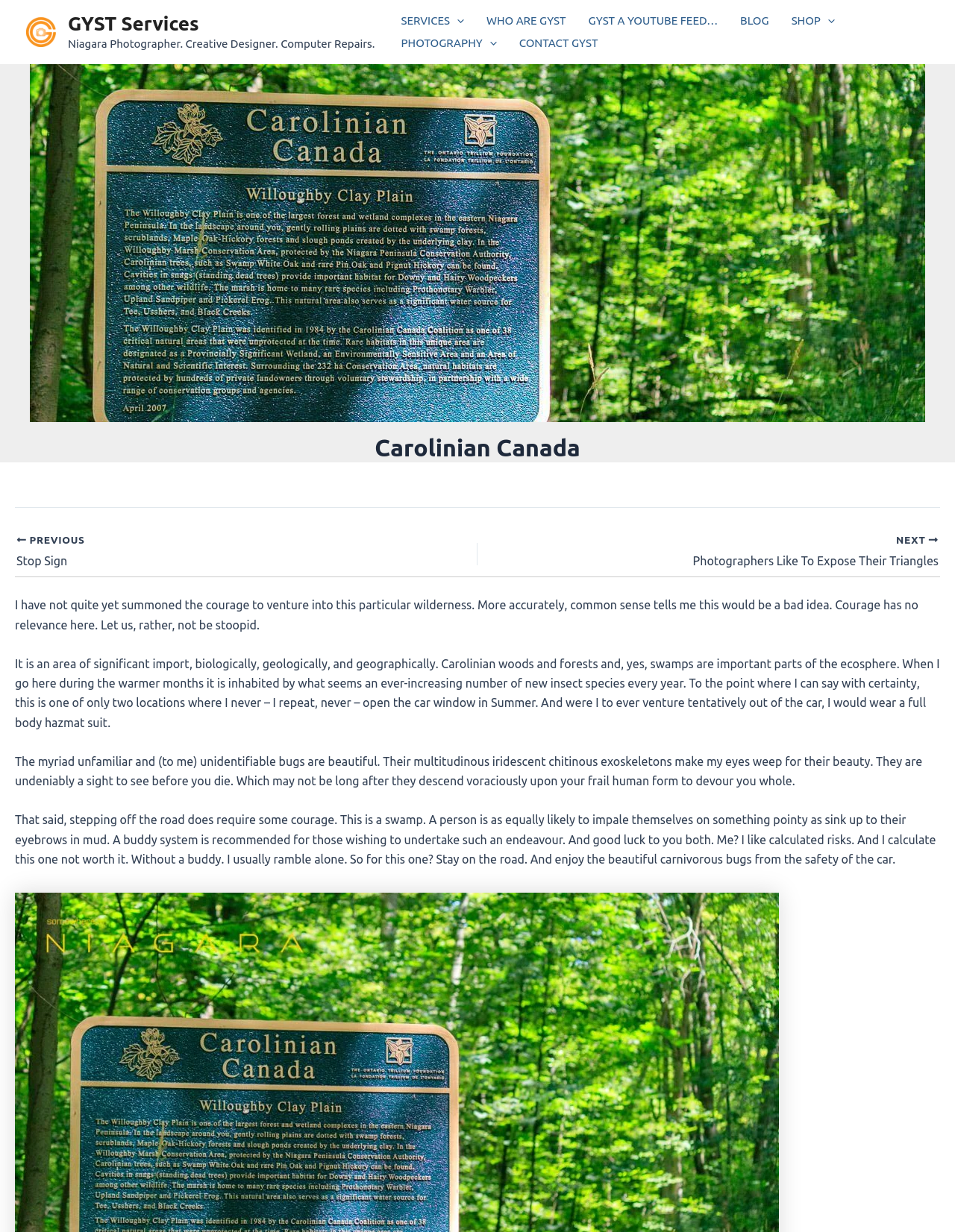Please locate the clickable area by providing the bounding box coordinates to follow this instruction: "Read about WHO ARE GYST".

[0.498, 0.008, 0.604, 0.026]